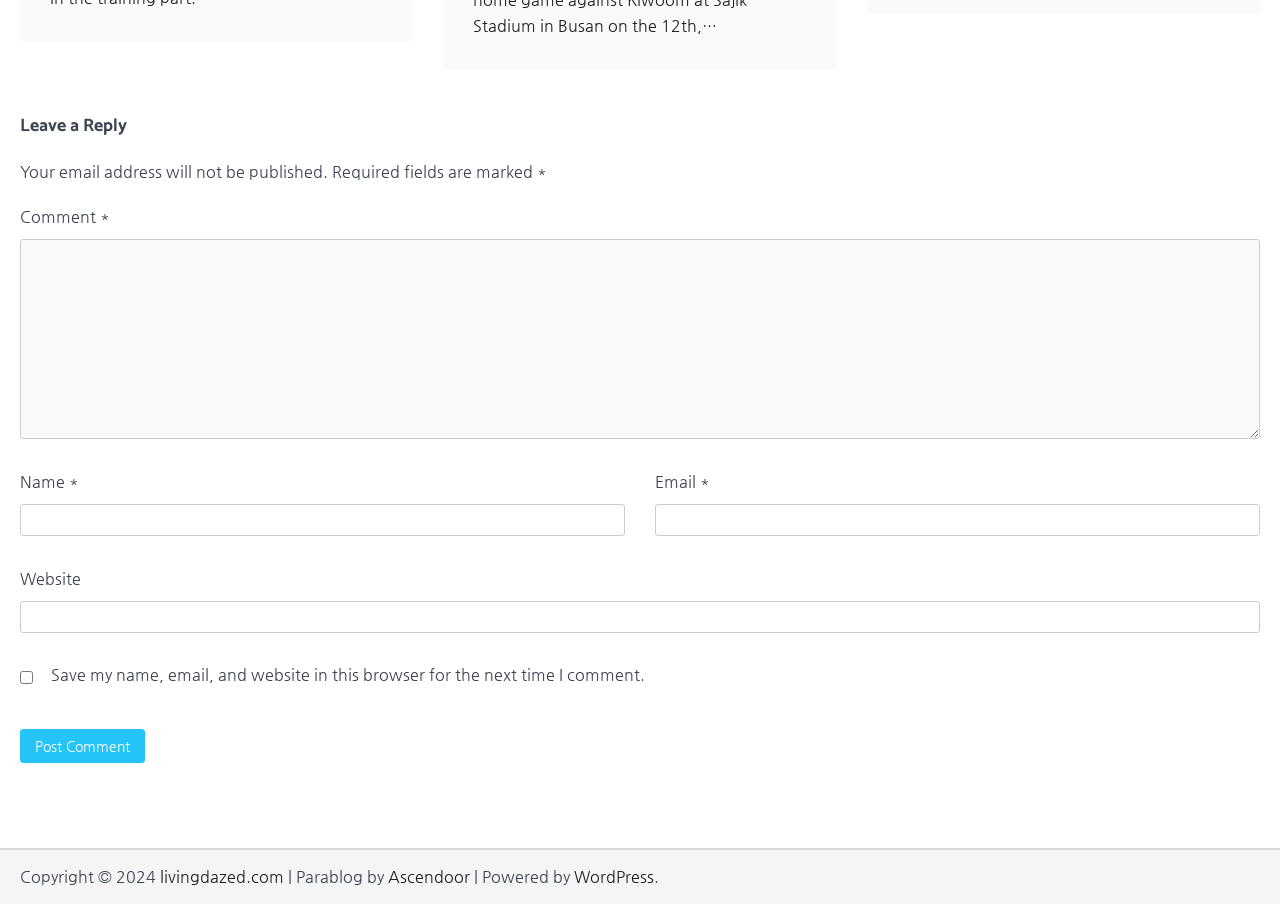Find the bounding box coordinates for the element described here: "parent_node: Email * aria-describedby="email-notes" name="email"".

[0.512, 0.558, 0.984, 0.593]